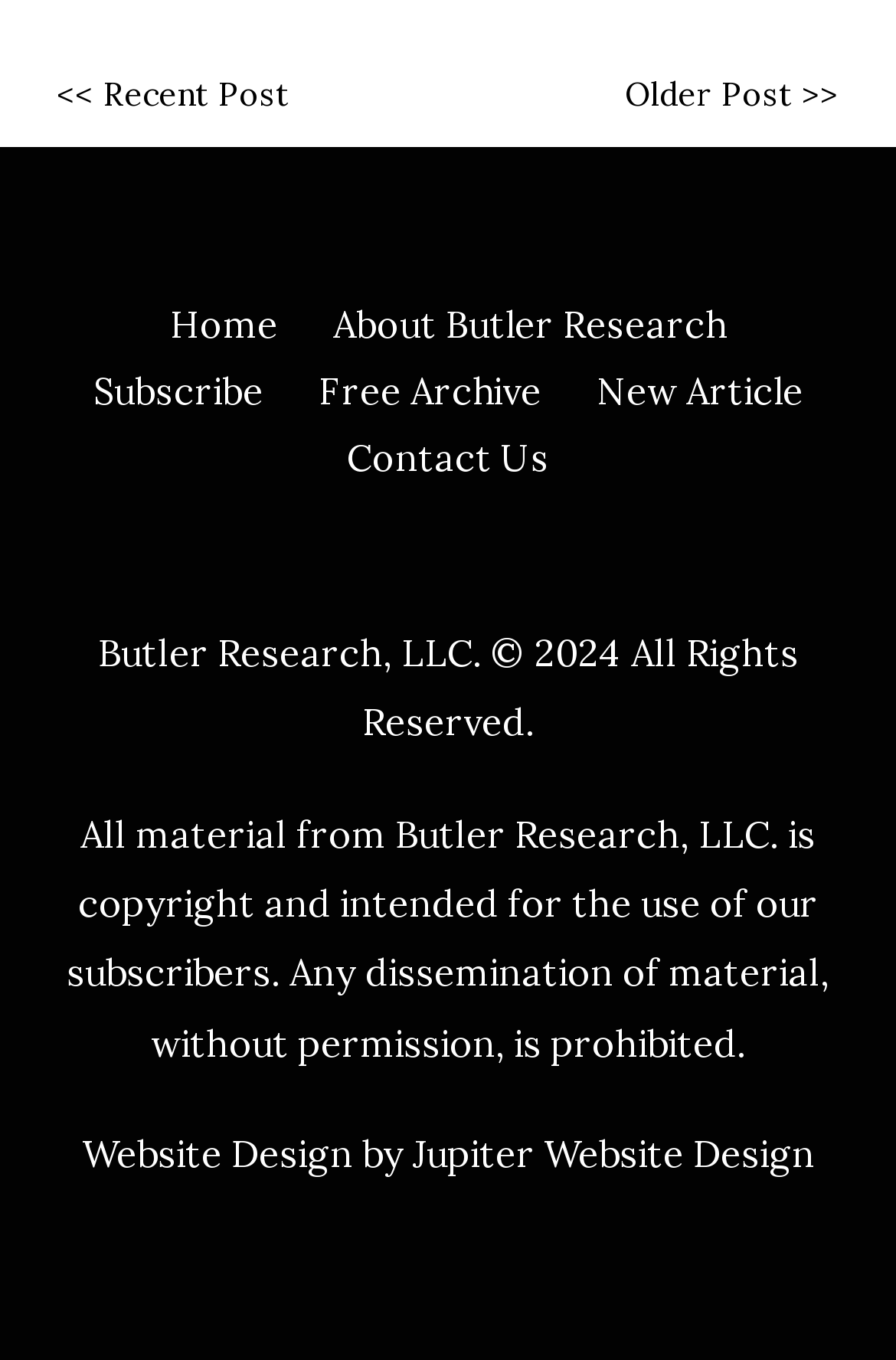Determine the coordinates of the bounding box that should be clicked to complete the instruction: "contact us". The coordinates should be represented by four float numbers between 0 and 1: [left, top, right, bottom].

[0.387, 0.319, 0.613, 0.353]